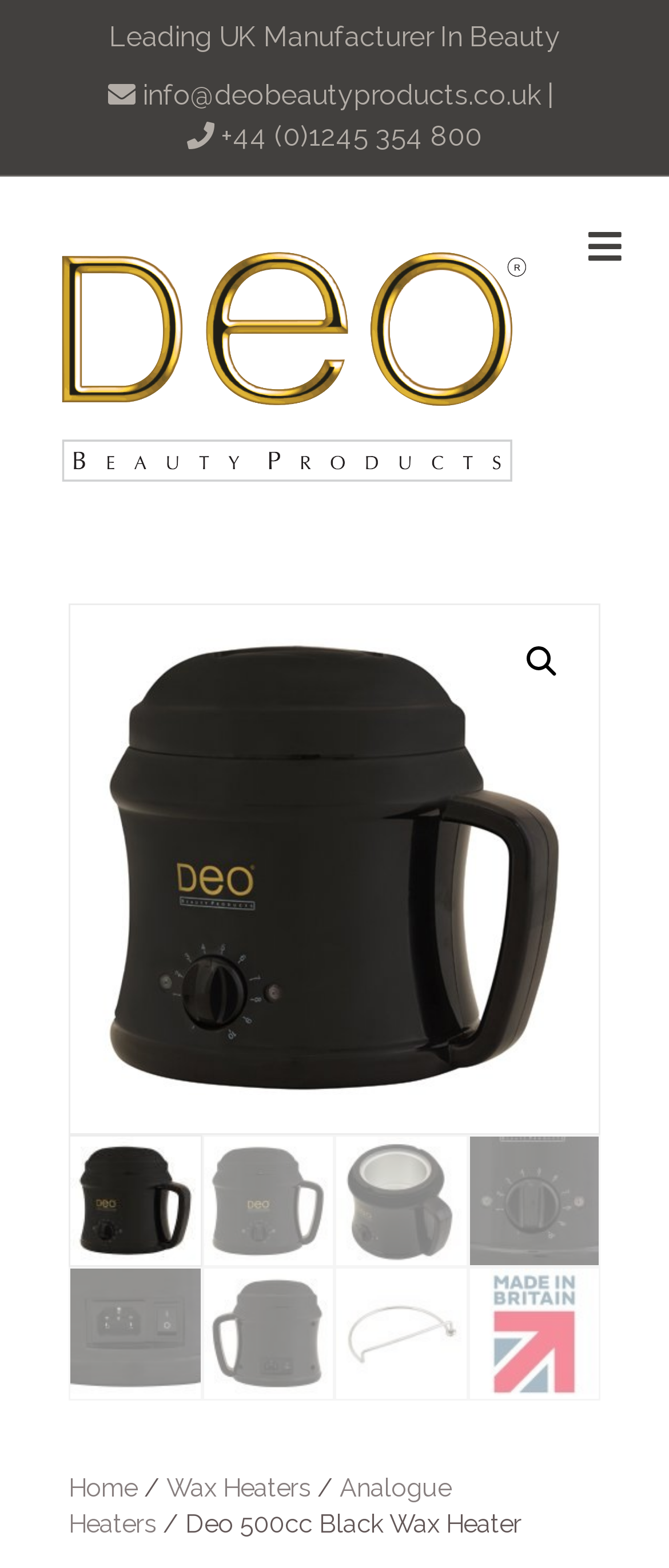Based on the image, please elaborate on the answer to the following question:
How many navigation menu items are there?

There are four navigation menu items: 'Home', 'Wax Heaters', 'Analogue Heaters', and a search icon represented by '🔍'.